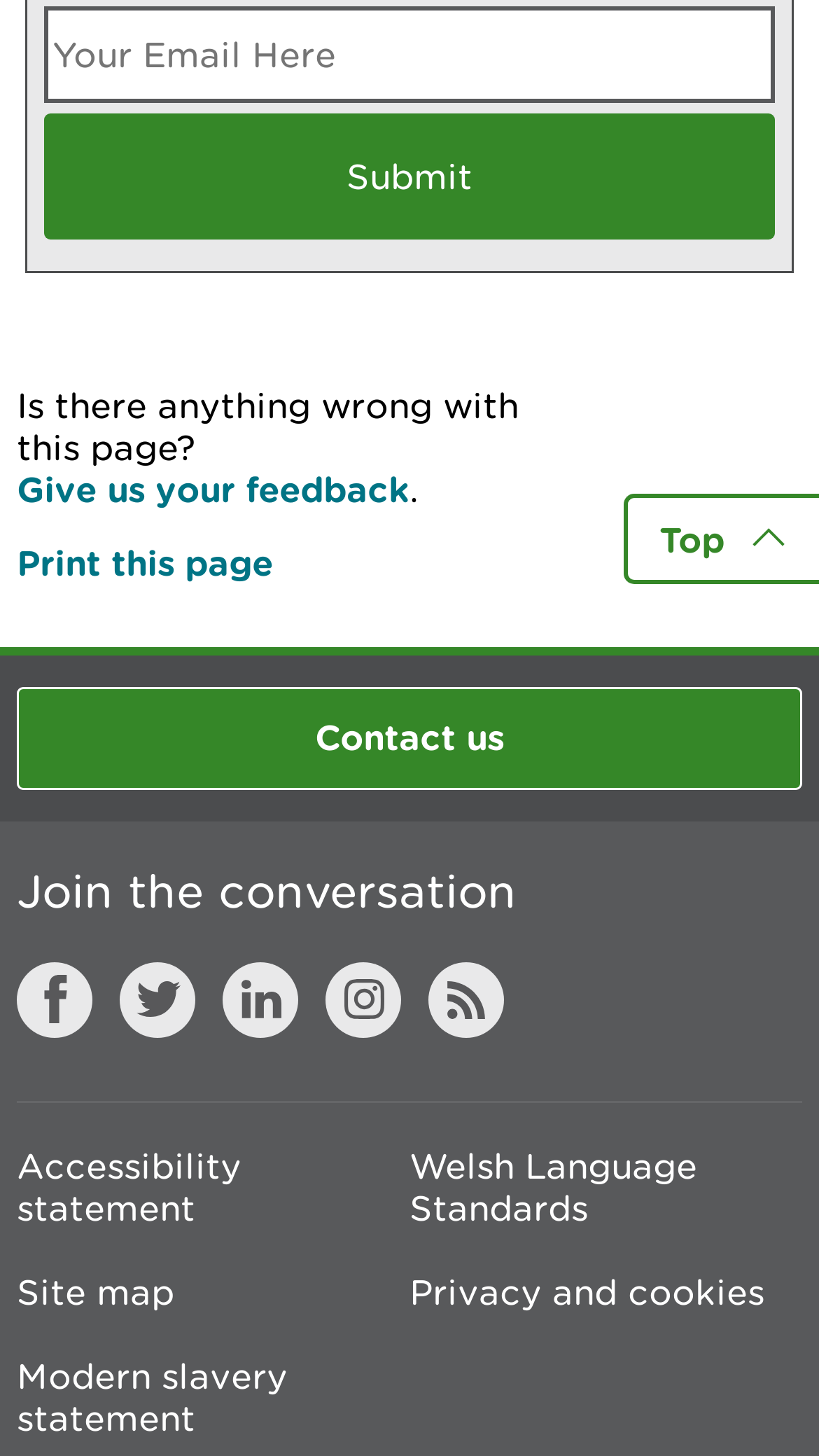Please provide the bounding box coordinate of the region that matches the element description: RSS feed. Coordinates should be in the format (top-left x, top-left y, bottom-right x, bottom-right y) and all values should be between 0 and 1.

[0.523, 0.661, 0.615, 0.713]